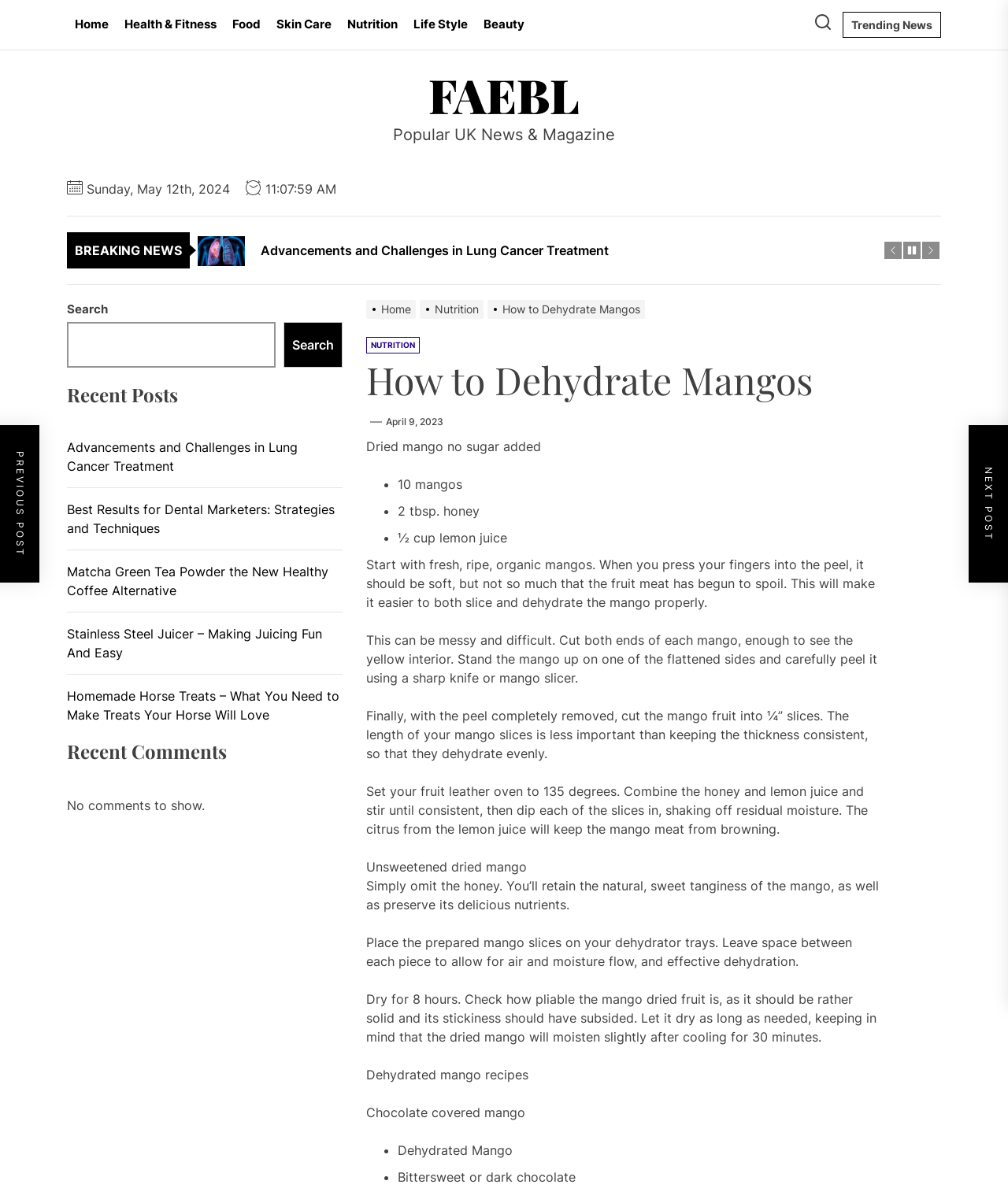Based on the image, please respond to the question with as much detail as possible:
How long does it take to dry the mango slices?

The drying time for the mango slices can be found in the static text section, which mentions 'Dry for 8 hours'.